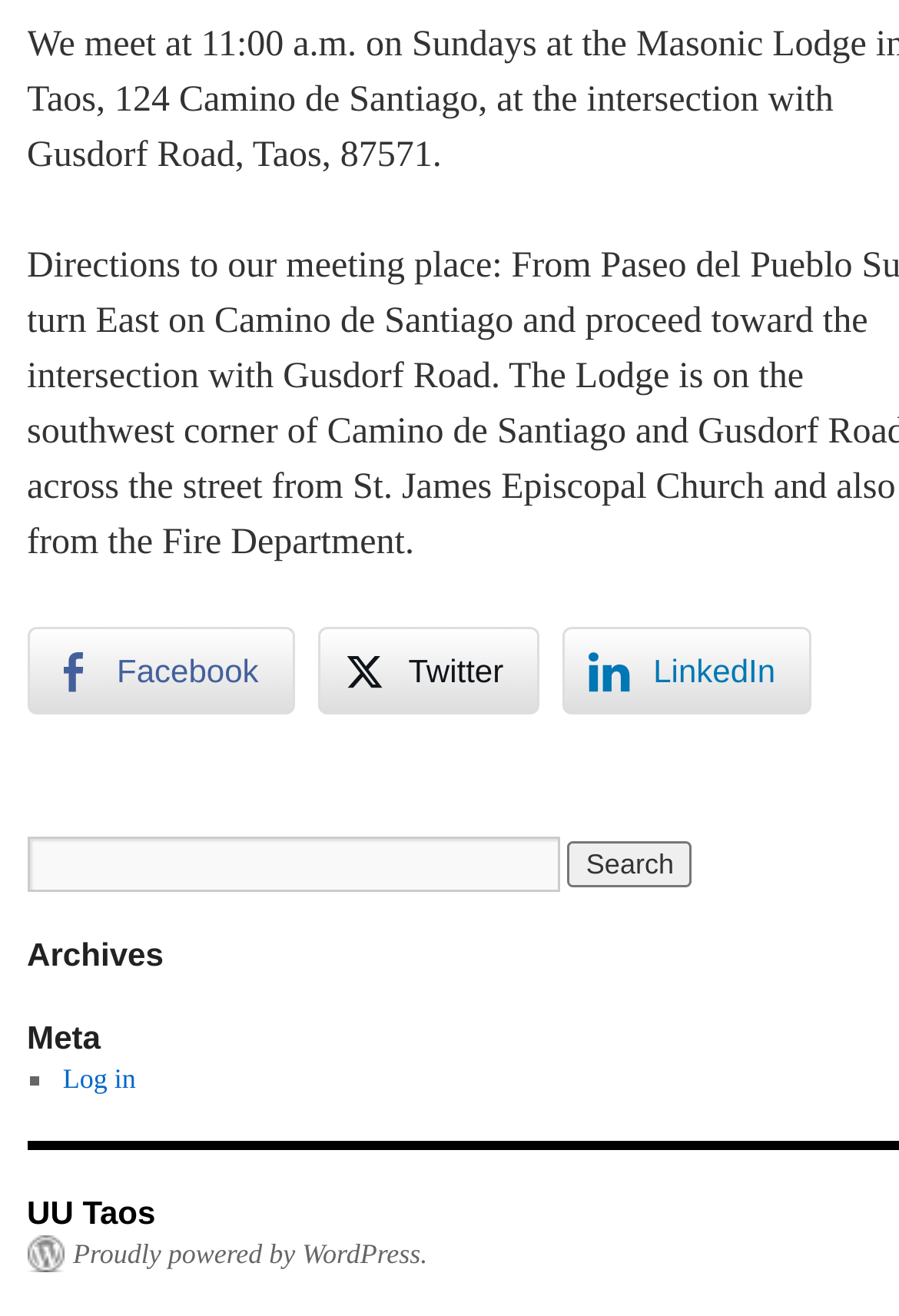How many links are there at the bottom of the webpage?
Please respond to the question thoroughly and include all relevant details.

There are three links at the bottom of the webpage, namely 'Log in', 'UU Taos', and 'Proudly powered by WordPress.'